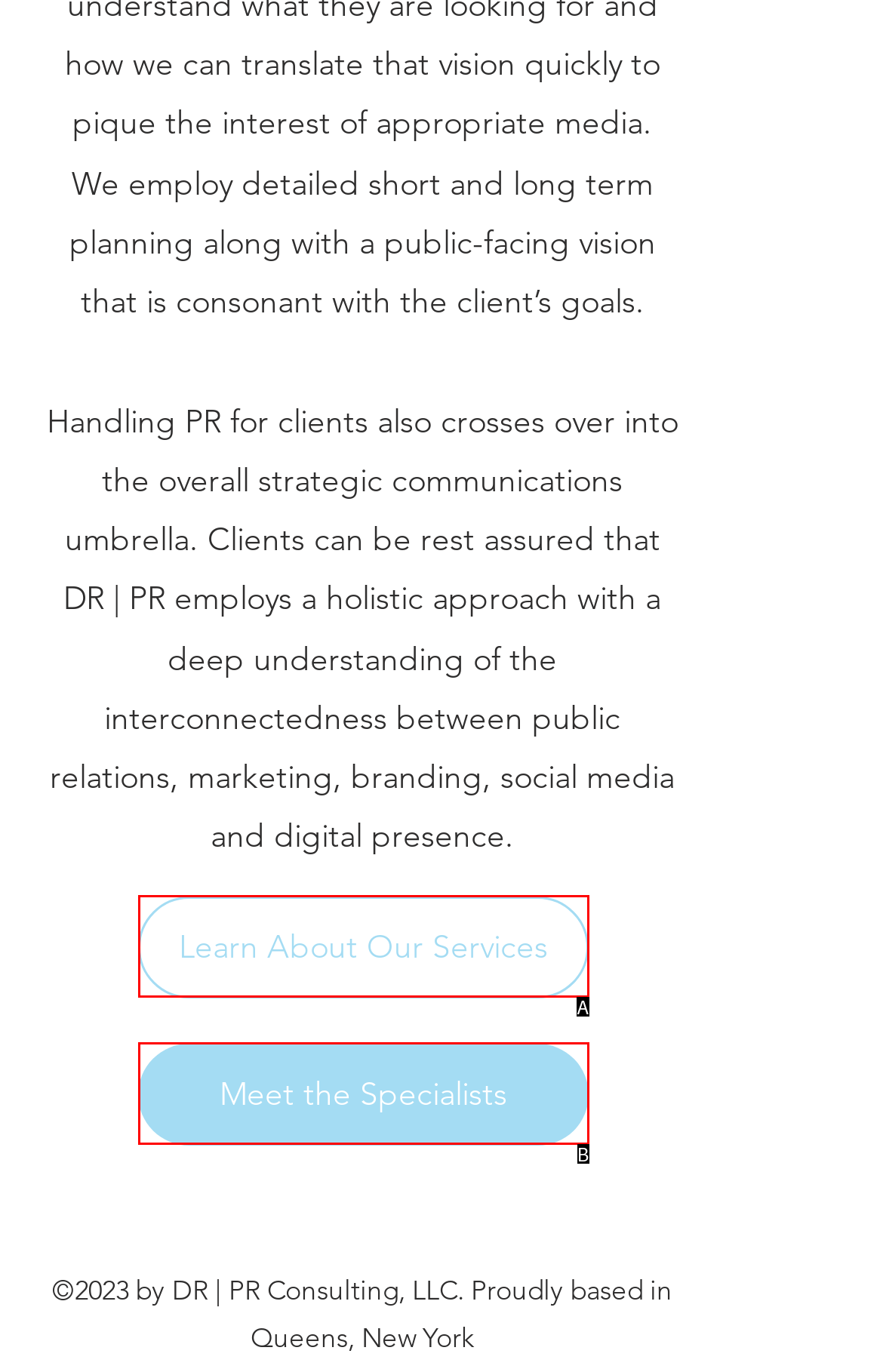Which HTML element fits the description: Fort Pierce, FL? Respond with the letter of the appropriate option directly.

None